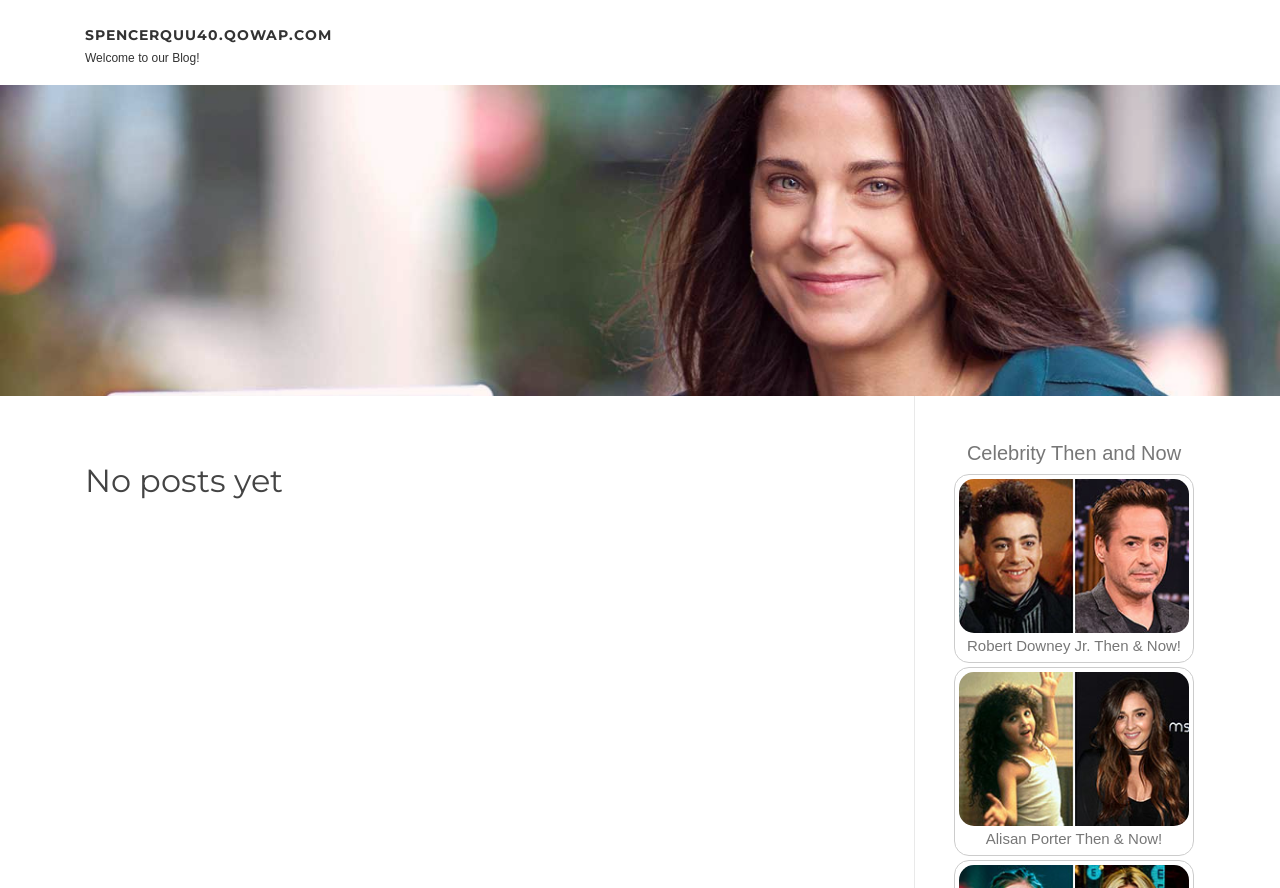Identify and provide the bounding box for the element described by: "spencerquu40.qowap.com".

[0.066, 0.028, 0.259, 0.048]